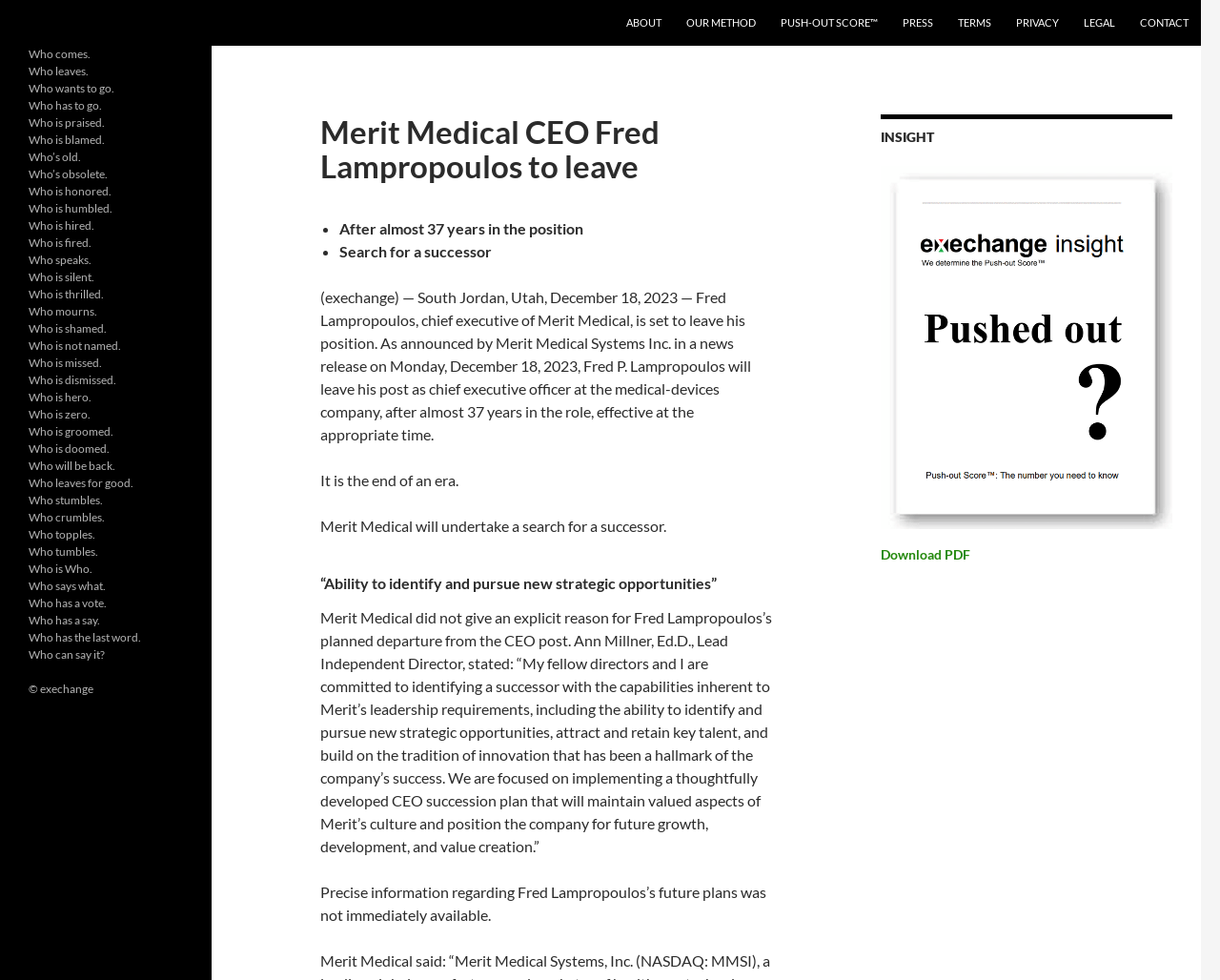Please identify the bounding box coordinates of the element that needs to be clicked to execute the following command: "Click on Download PDF". Provide the bounding box using four float numbers between 0 and 1, formatted as [left, top, right, bottom].

[0.722, 0.558, 0.795, 0.574]